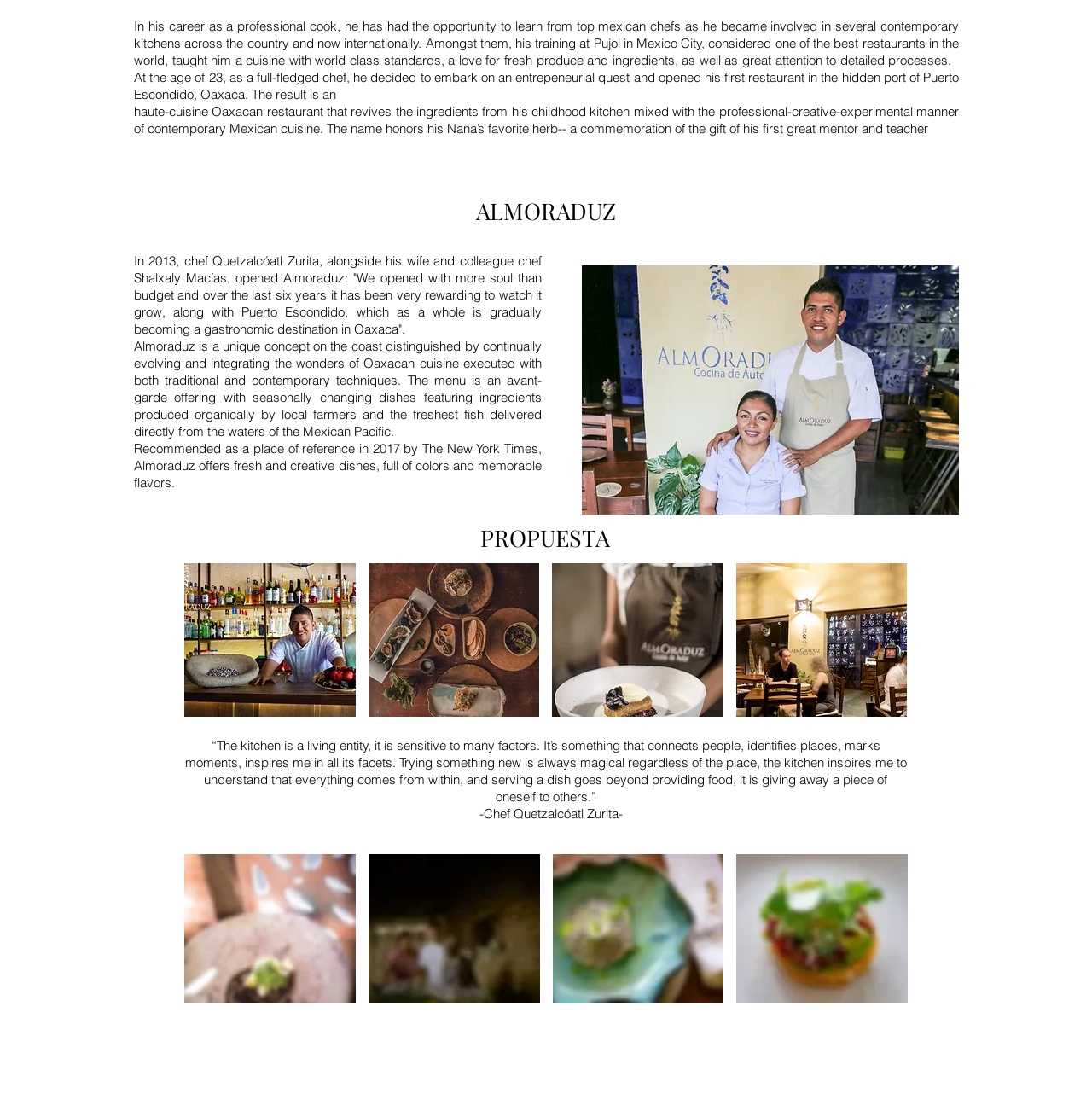Show me the bounding box coordinates of the clickable region to achieve the task as per the instruction: "Click the link to view China pto shaft parts".

None